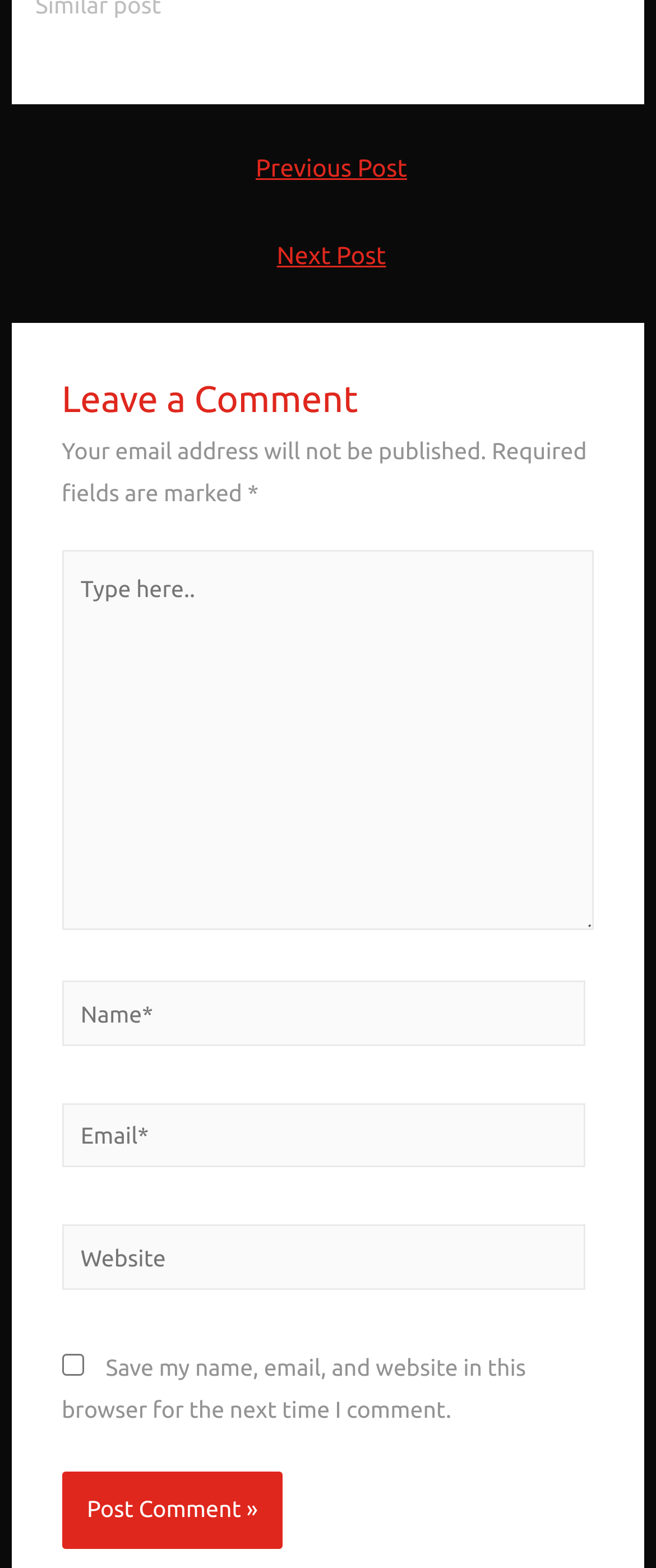Identify the bounding box coordinates of the element to click to follow this instruction: 'Click on the 'Post Comment' button'. Ensure the coordinates are four float values between 0 and 1, provided as [left, top, right, bottom].

[0.094, 0.939, 0.432, 0.988]